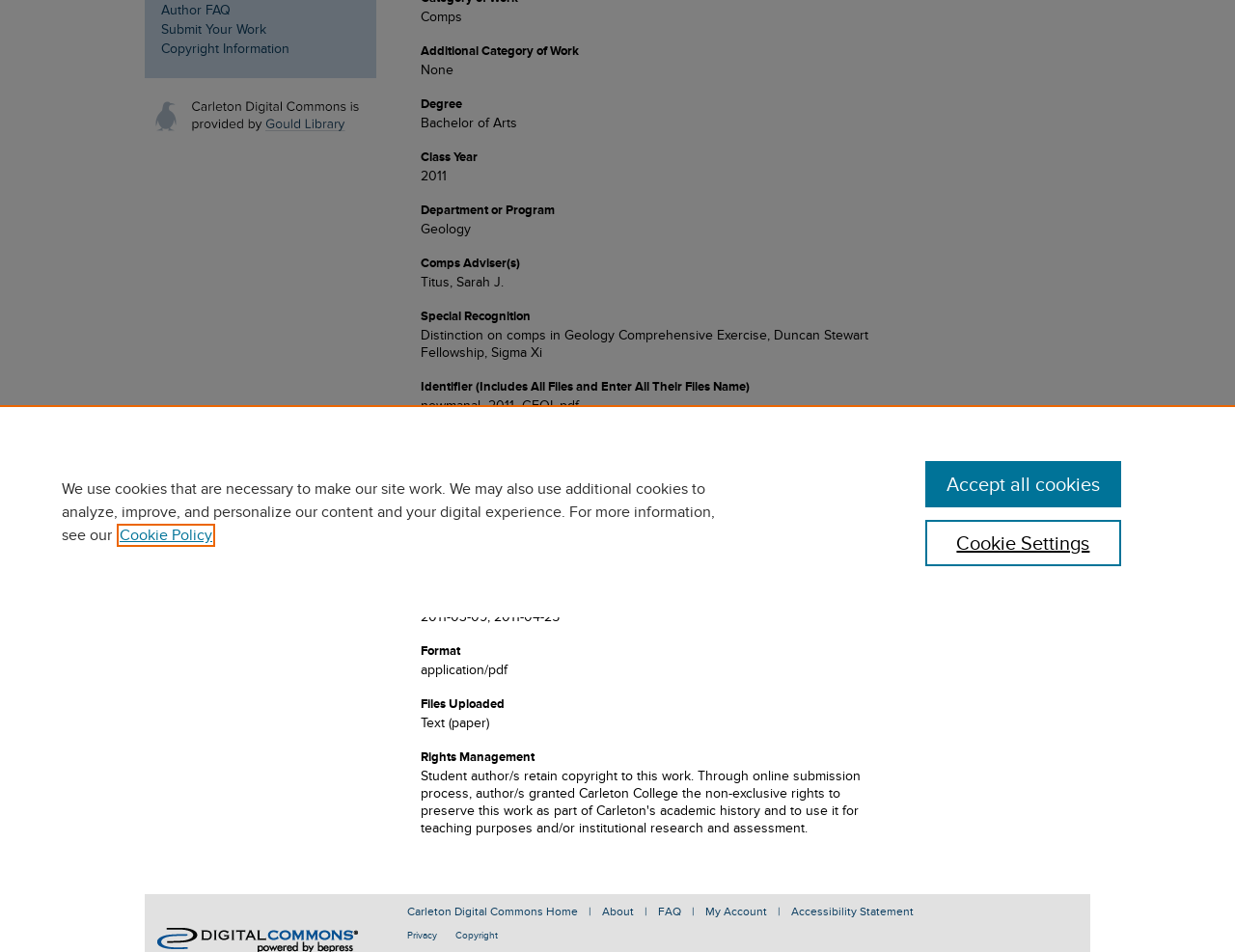Find the bounding box coordinates for the HTML element described as: "My Account". The coordinates should consist of four float values between 0 and 1, i.e., [left, top, right, bottom].

[0.571, 0.95, 0.623, 0.964]